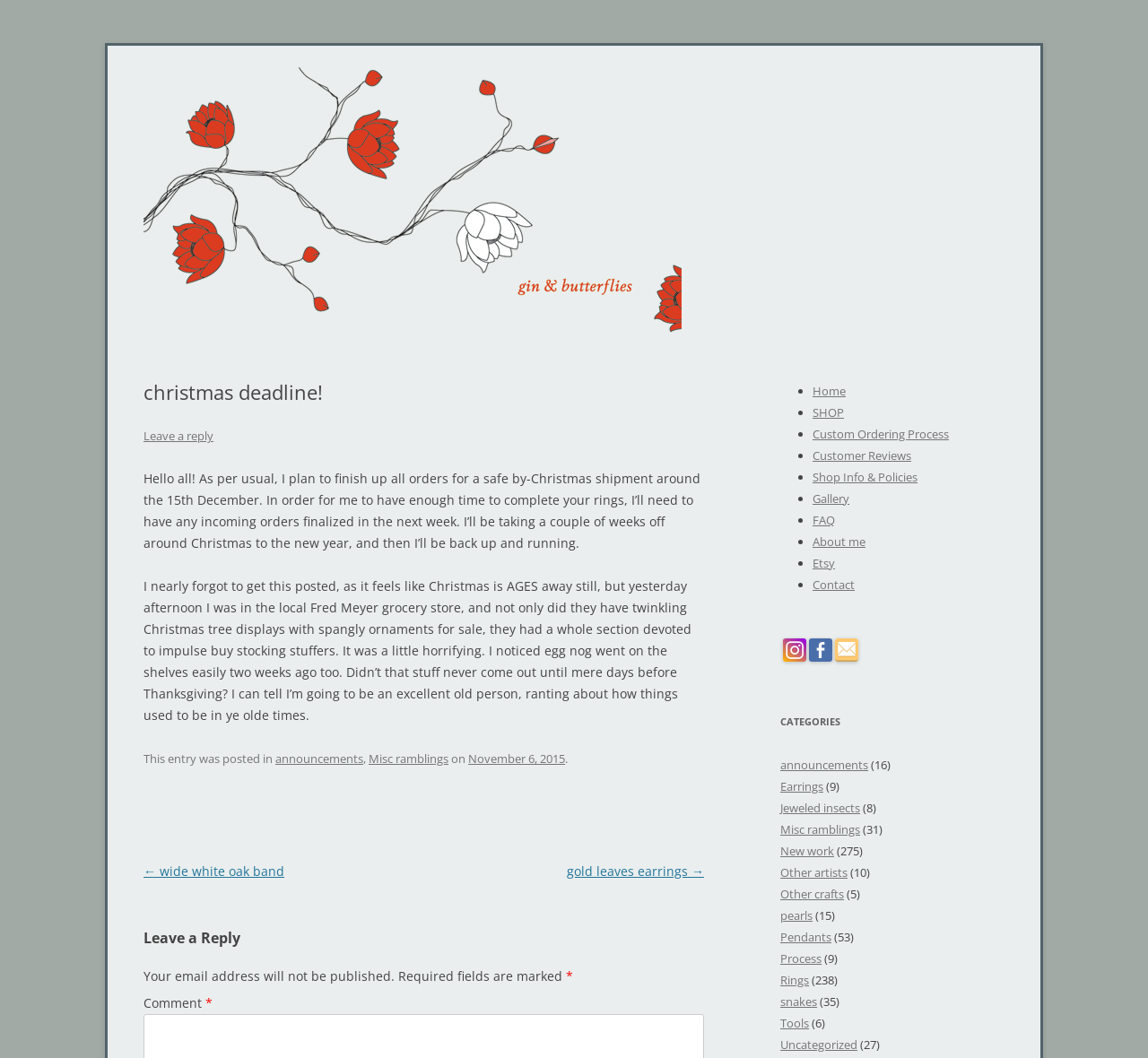What is the purpose of the 'Leave a reply' section?
Based on the image, answer the question with as much detail as possible.

The 'Leave a reply' section is located at the bottom of the webpage, below the article content. It includes fields for entering a name, email address, and comment, indicating that its purpose is to allow users to leave comments or replies to the blog post.